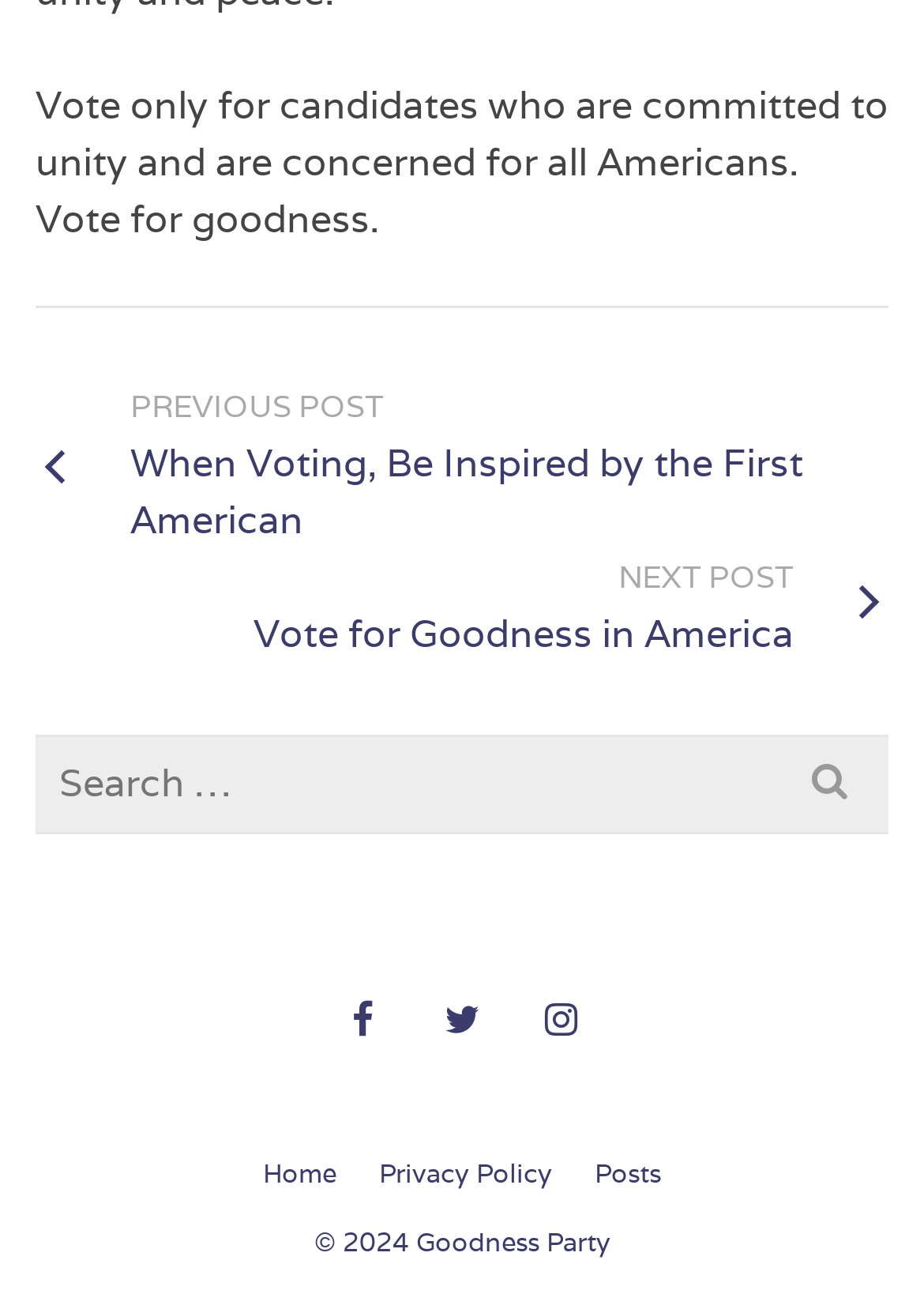Based on the image, give a detailed response to the question: What is the latest post navigation link?

In the footer section, I found a link 'NEXT POST Vote for Goodness in America' with ID 259, which suggests that it is the latest post navigation link.